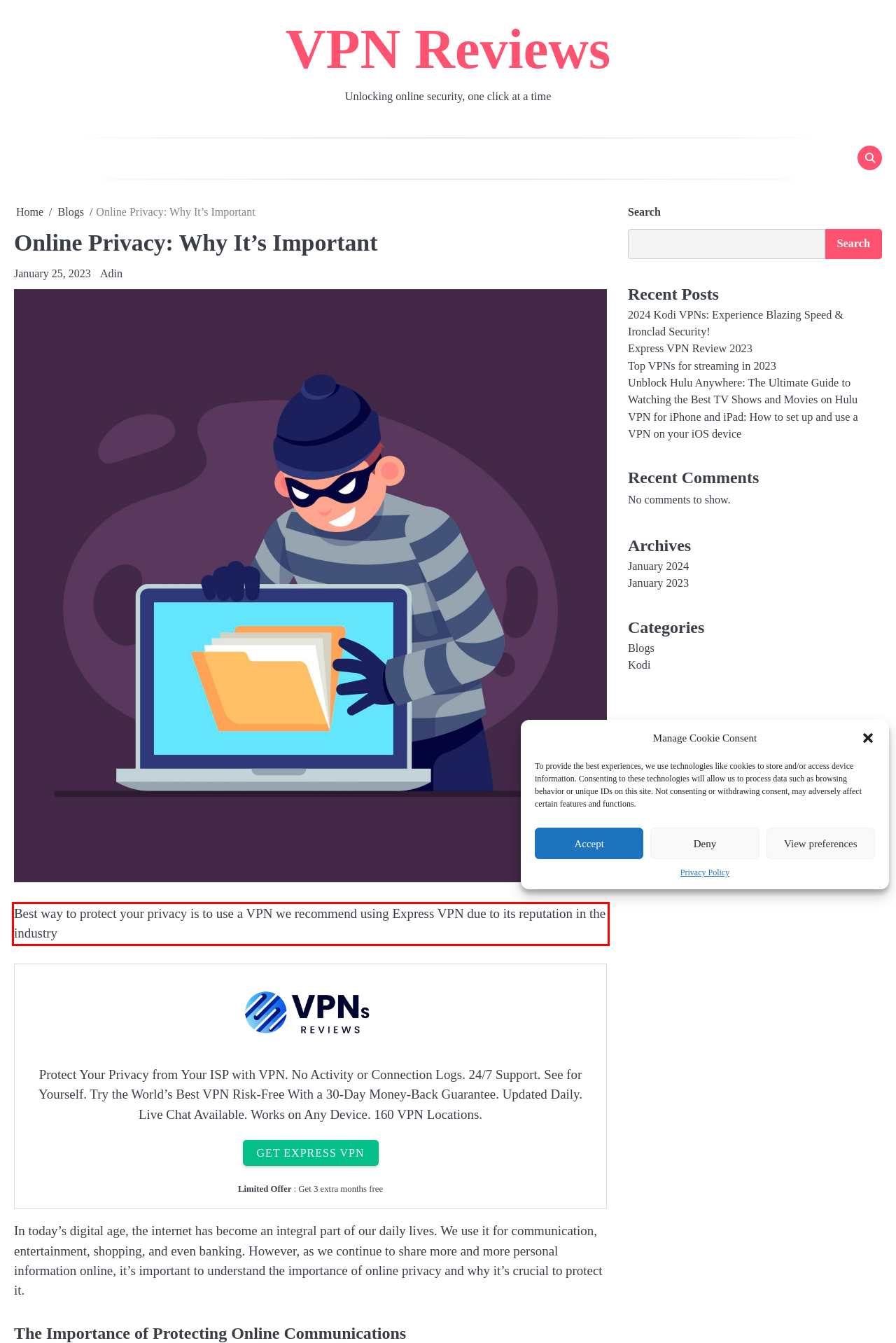Given a screenshot of a webpage, locate the red bounding box and extract the text it encloses.

Best way to protect your privacy is to use a VPN we recommend using Express VPN due to its reputation in the industry